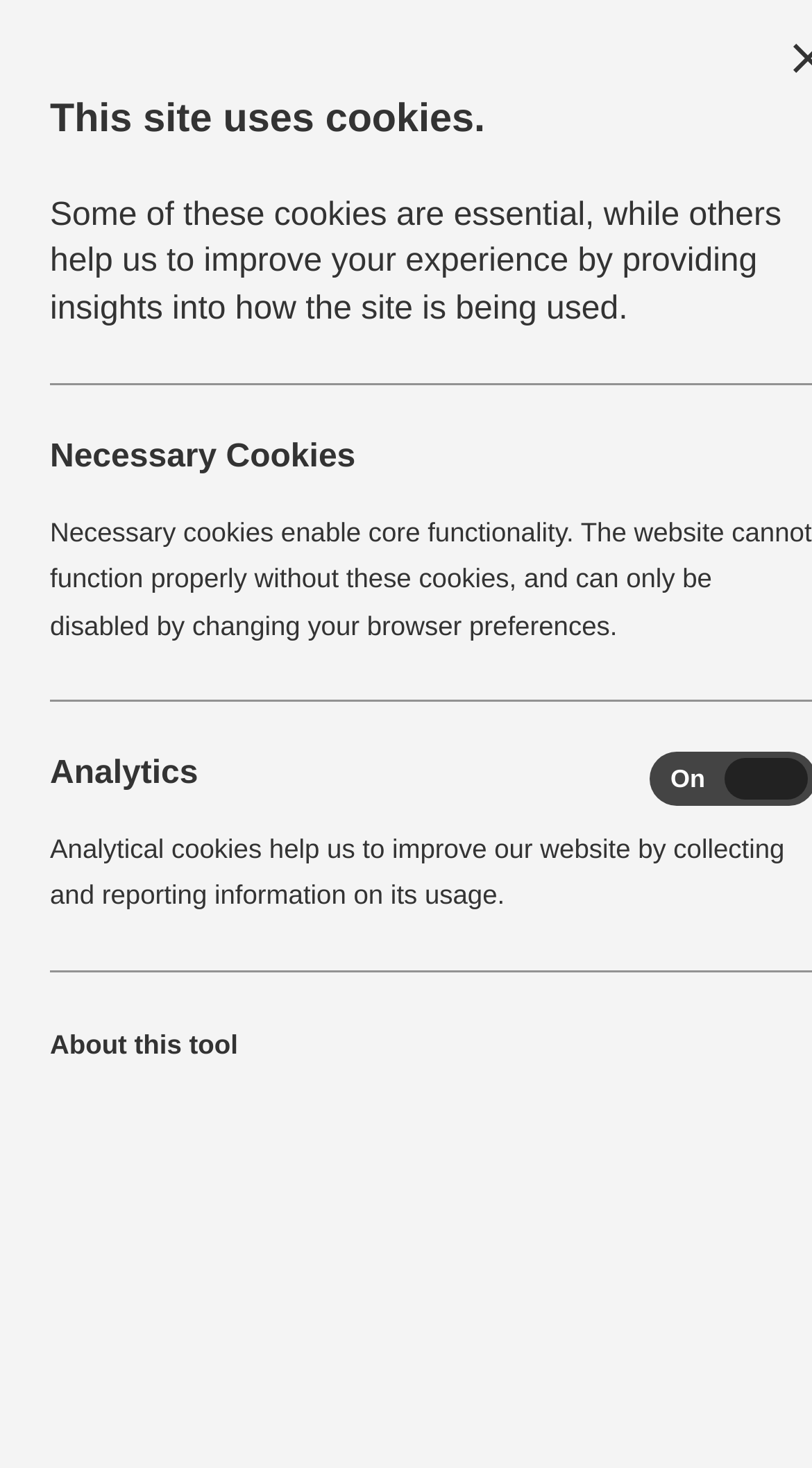Show me the bounding box coordinates of the clickable region to achieve the task as per the instruction: "Learn about Incident Alerts".

[0.136, 0.504, 0.967, 0.529]